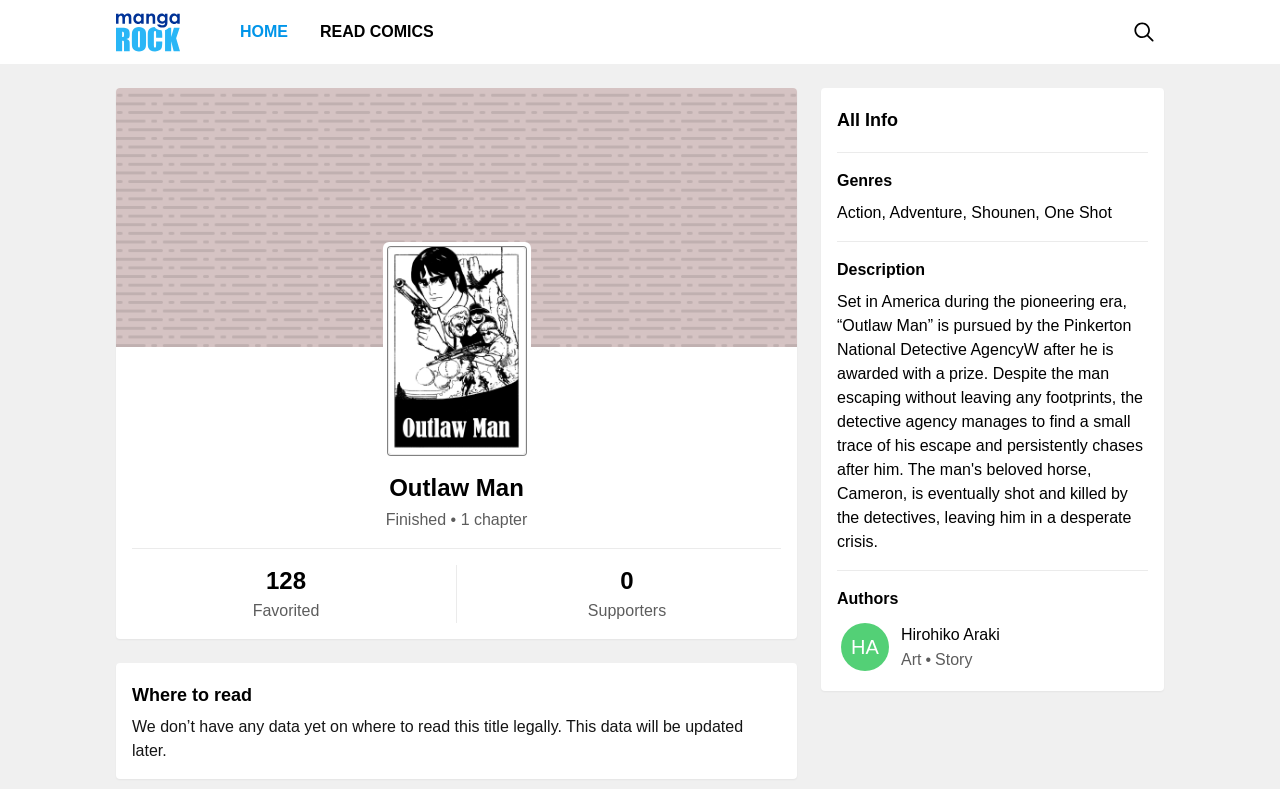Using the details in the image, give a detailed response to the question below:
What is the name of the manga?

The name of the manga can be found in the heading element with the text 'Outlaw Man' and also in the image elements with the same text.